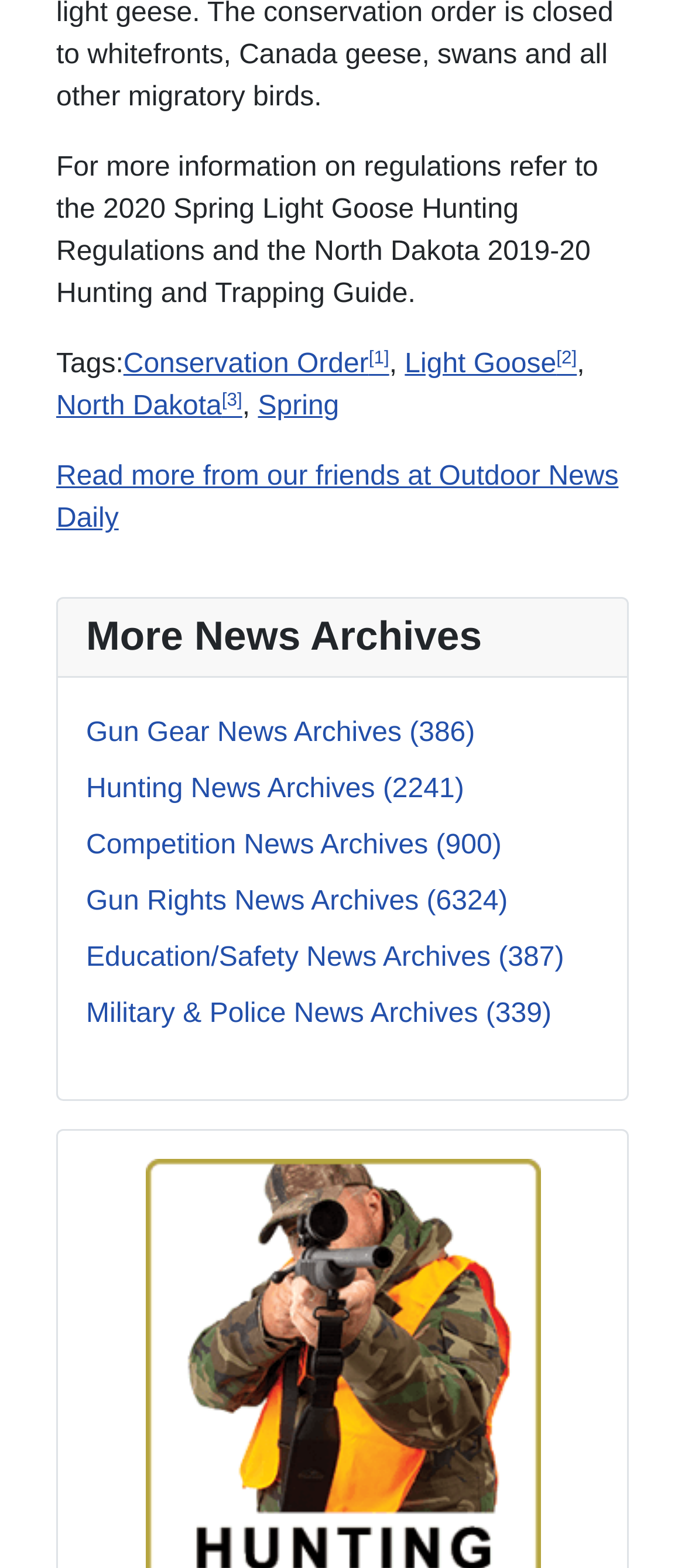Pinpoint the bounding box coordinates of the element to be clicked to execute the instruction: "Go to South America".

None